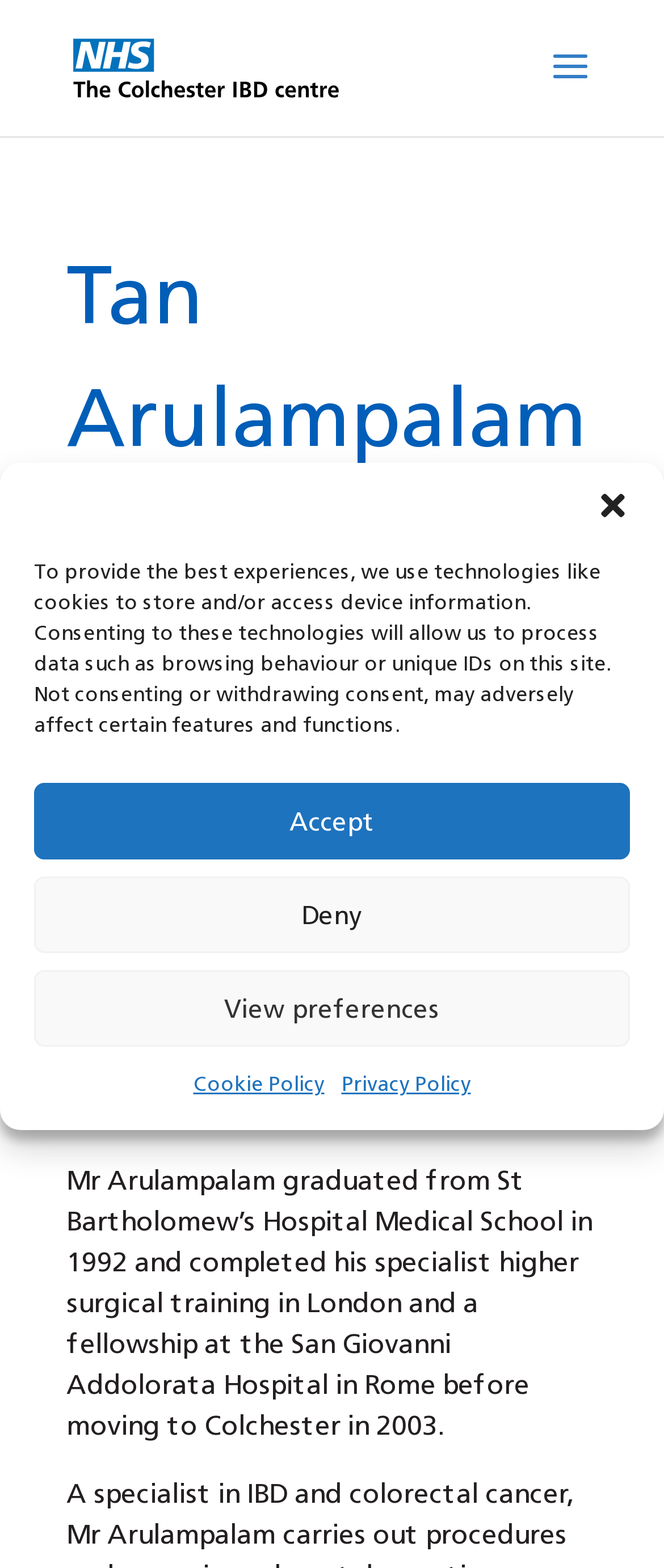What is the name of the centre associated with Tan Arulampalam?
Could you please answer the question thoroughly and with as much detail as possible?

I found the answer by looking at the link and image at the top of the page, which both have the text 'The Colchester IBD centre'. This suggests that Tan Arulampalam is associated with this centre.